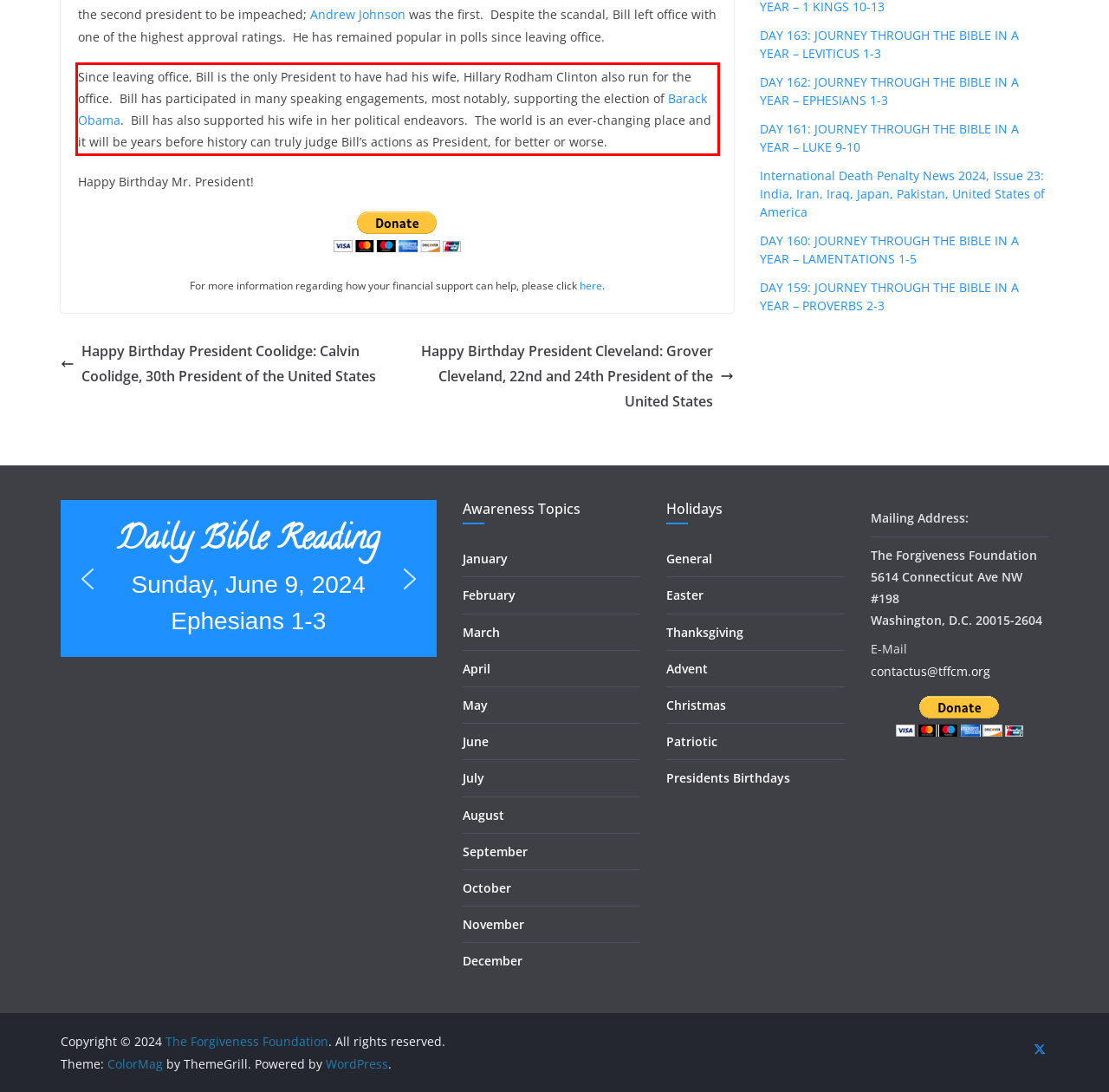Look at the screenshot of the webpage, locate the red rectangle bounding box, and generate the text content that it contains.

Since leaving office, Bill is the only President to have had his wife, Hillary Rodham Clinton also run for the office. Bill has participated in many speaking engagements, most notably, supporting the election of Barack Obama. Bill has also supported his wife in her political endeavors. The world is an ever-changing place and it will be years before history can truly judge Bill’s actions as President, for better or worse.